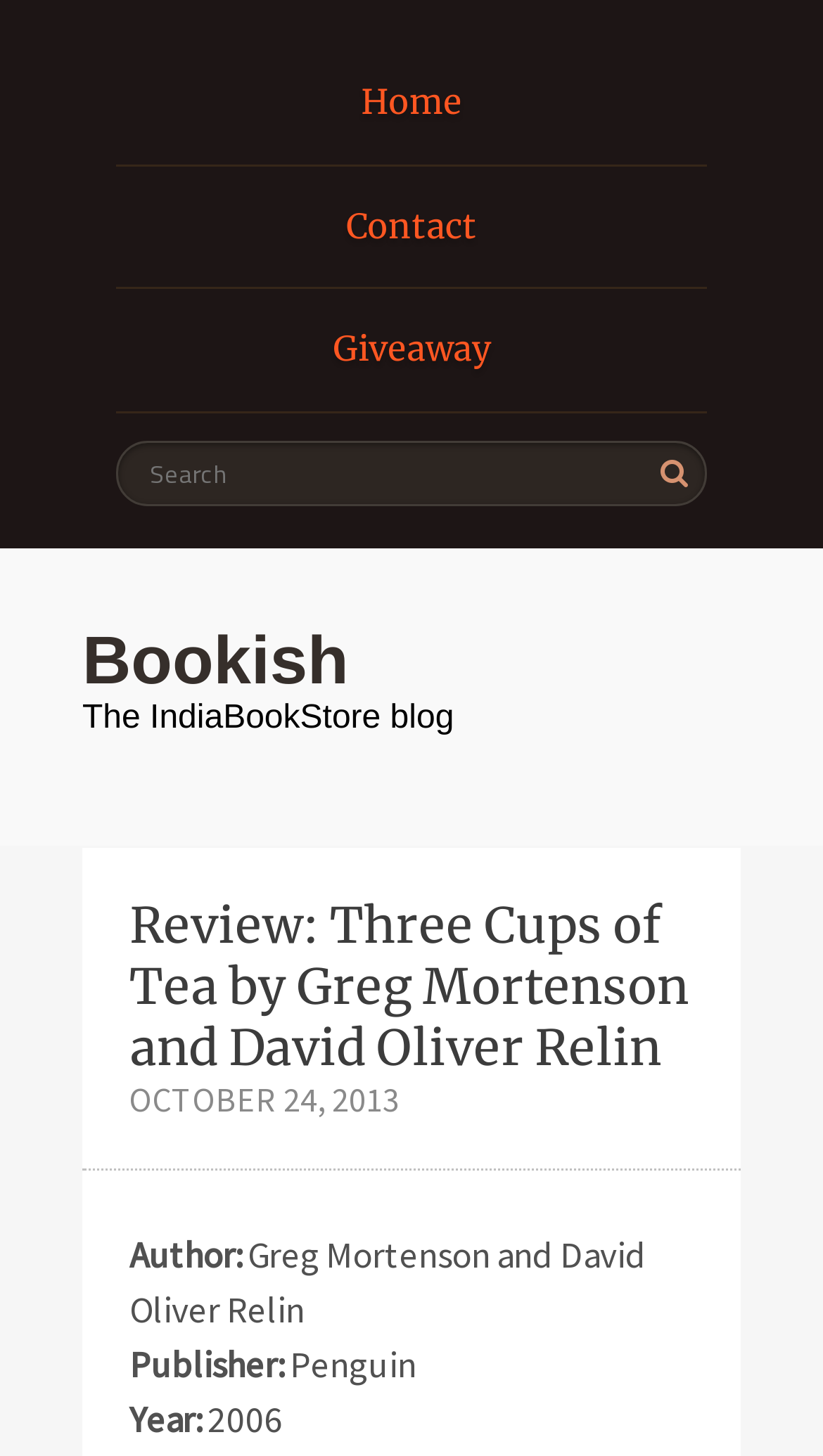Provide a thorough and detailed response to the question by examining the image: 
What is the name of the blog?

I found the answer by looking at the static text element with the content 'The IndiaBookStore blog' which is a child of the 'Bookish' heading element.